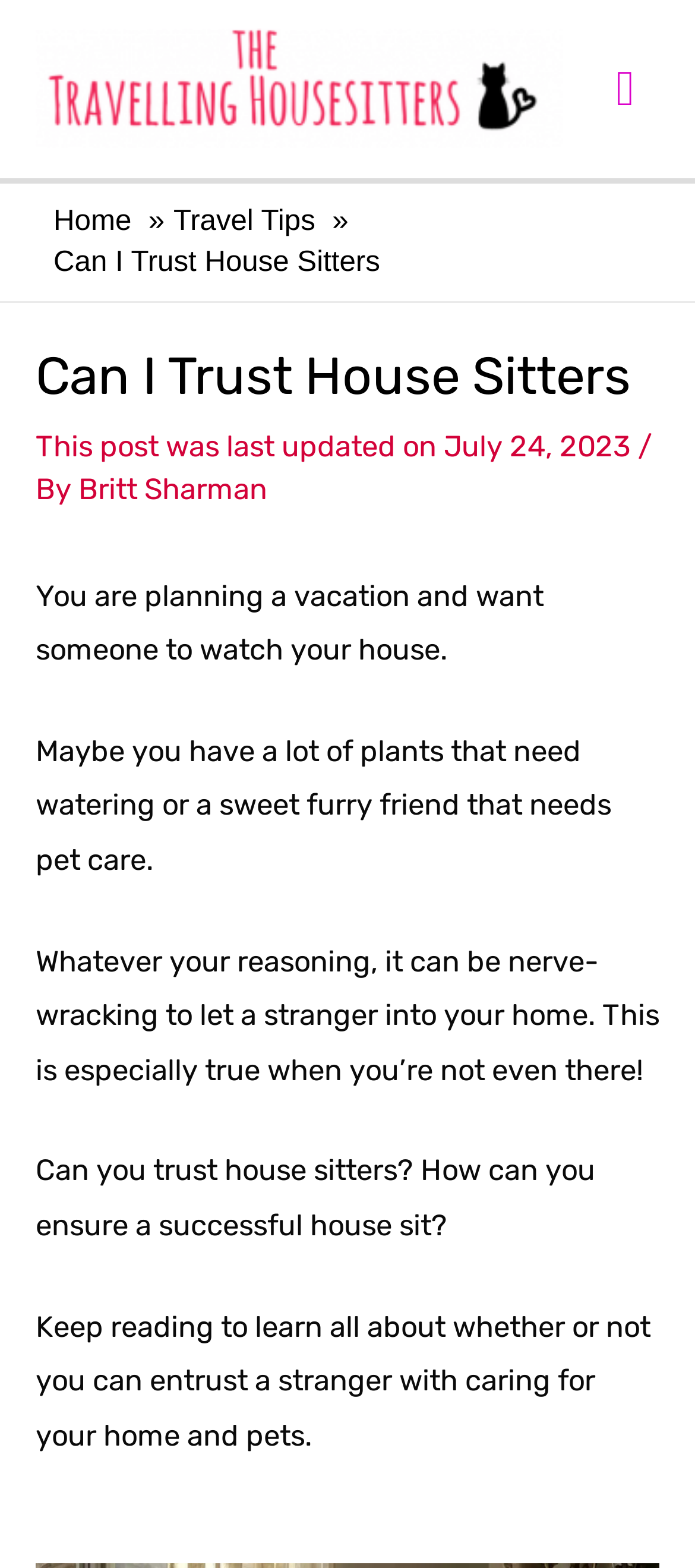What is the topic of the article?
Please answer using one word or phrase, based on the screenshot.

House sitting